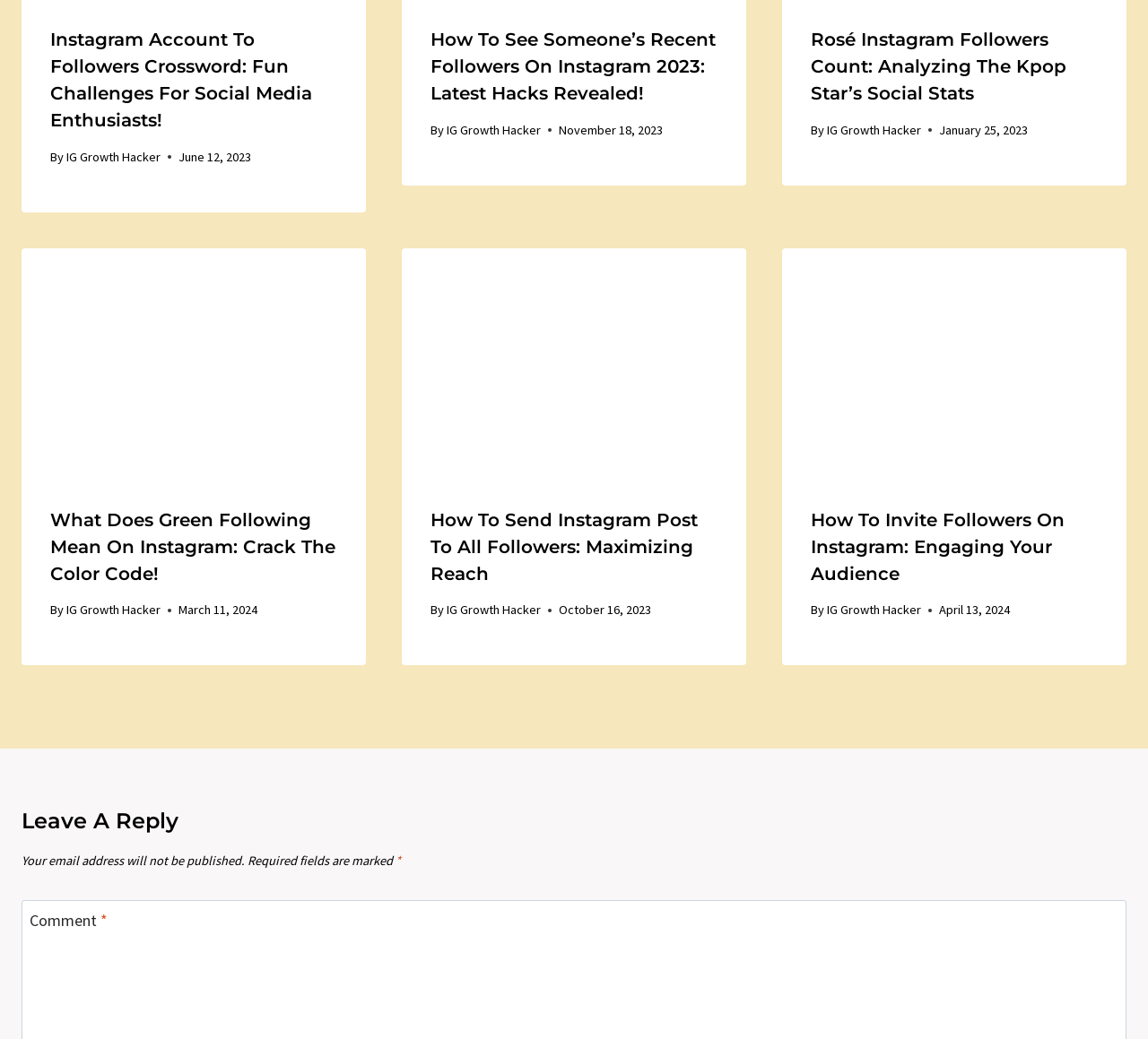Who is the author of the second article?
Use the screenshot to answer the question with a single word or phrase.

IG Growth Hacker